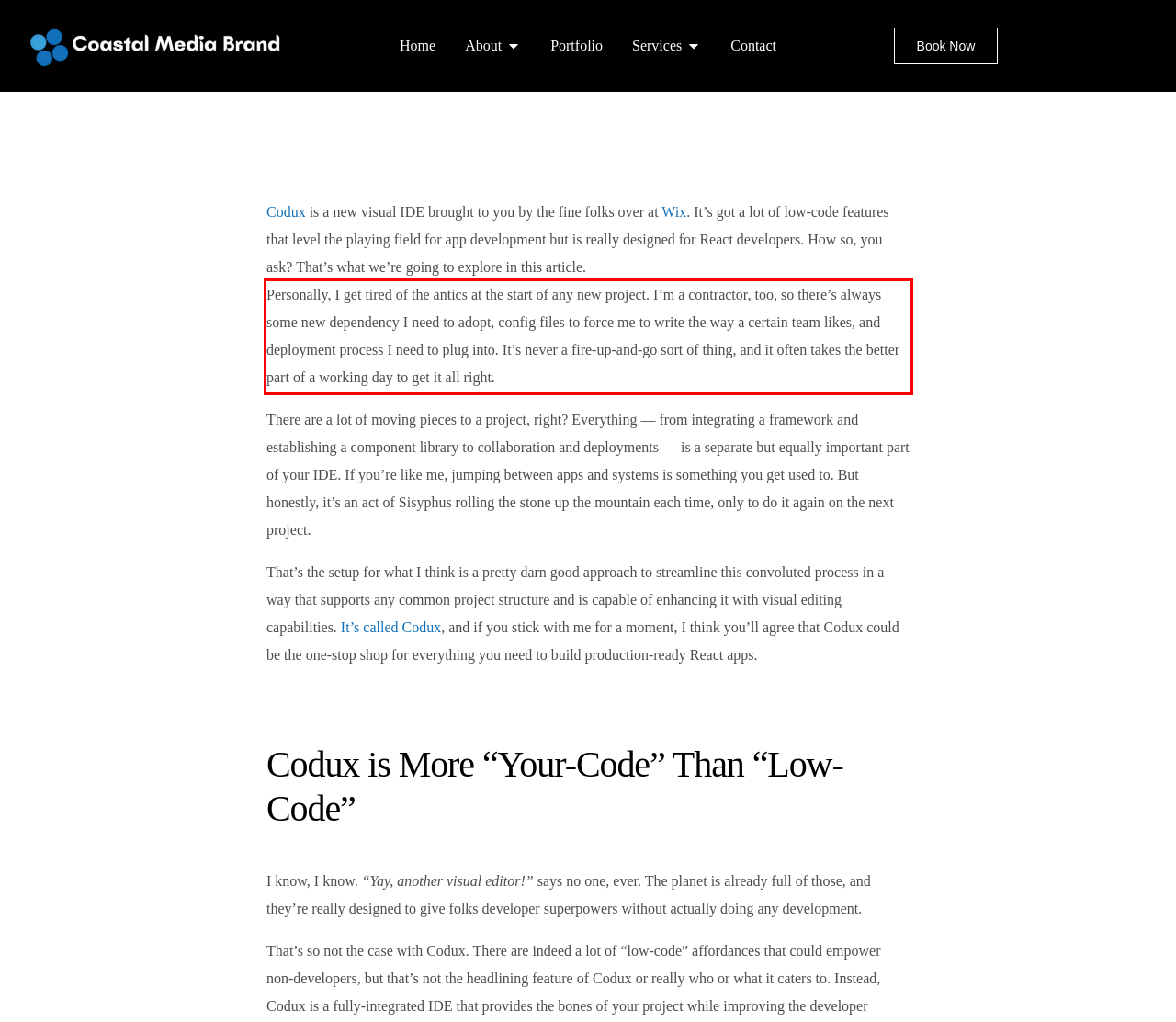Given the screenshot of the webpage, identify the red bounding box, and recognize the text content inside that red bounding box.

Personally, I get tired of the antics at the start of any new project. I’m a contractor, too, so there’s always some new dependency I need to adopt, config files to force me to write the way a certain team likes, and deployment process I need to plug into. It’s never a fire-up-and-go sort of thing, and it often takes the better part of a working day to get it all right.